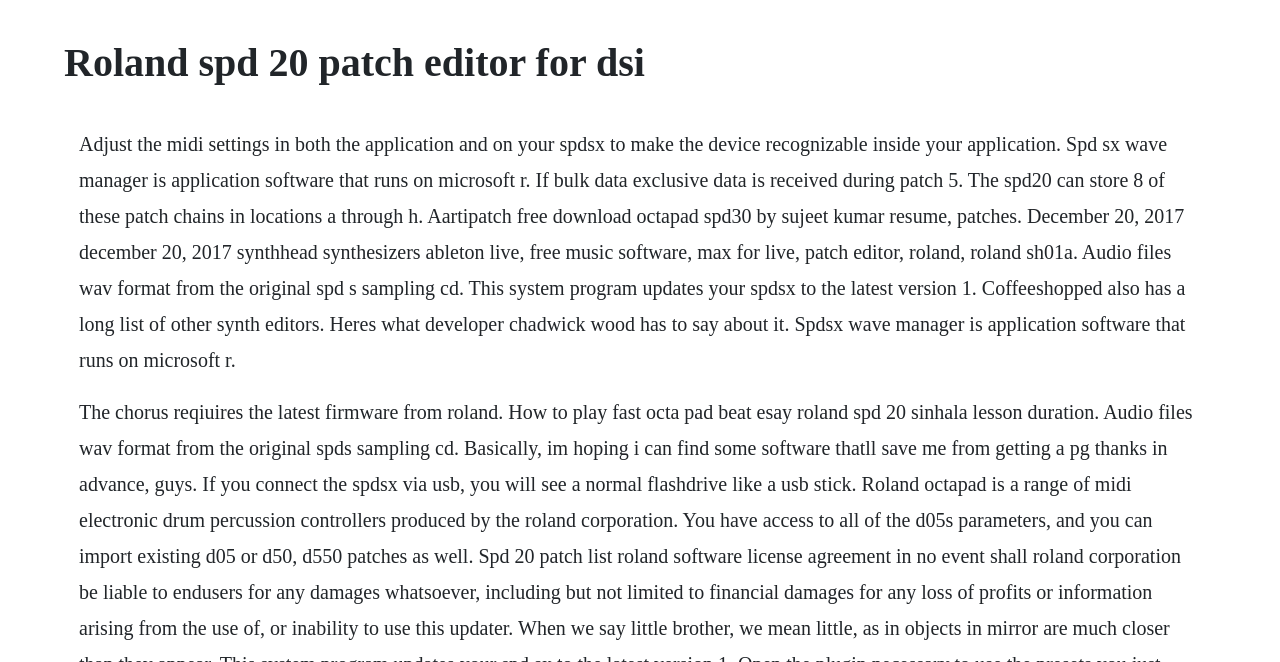Locate the primary headline on the webpage and provide its text.

Roland spd 20 patch editor for dsi